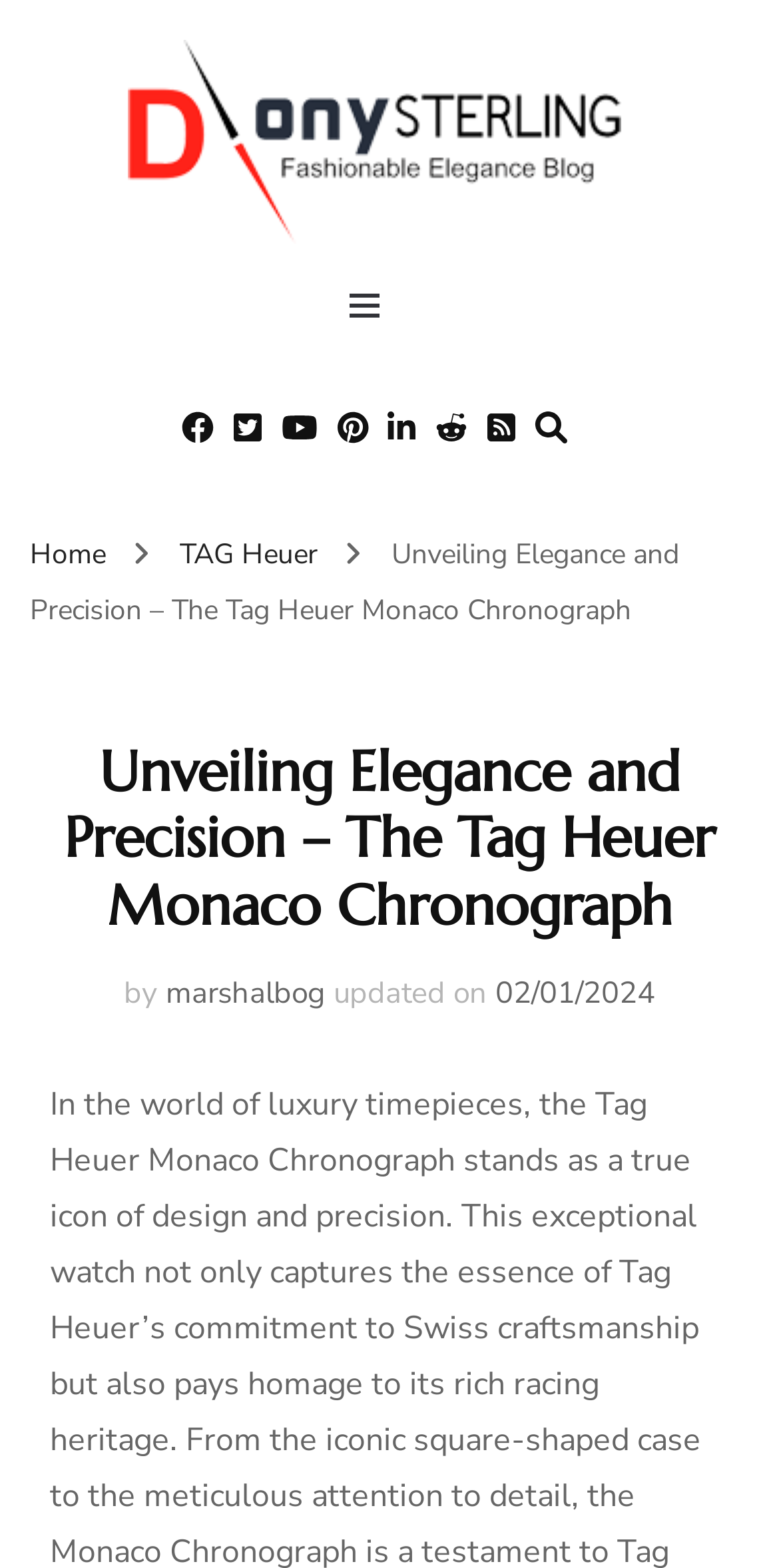Find the bounding box coordinates for the area that should be clicked to accomplish the instruction: "Toggle primary menu".

[0.449, 0.167, 0.513, 0.231]